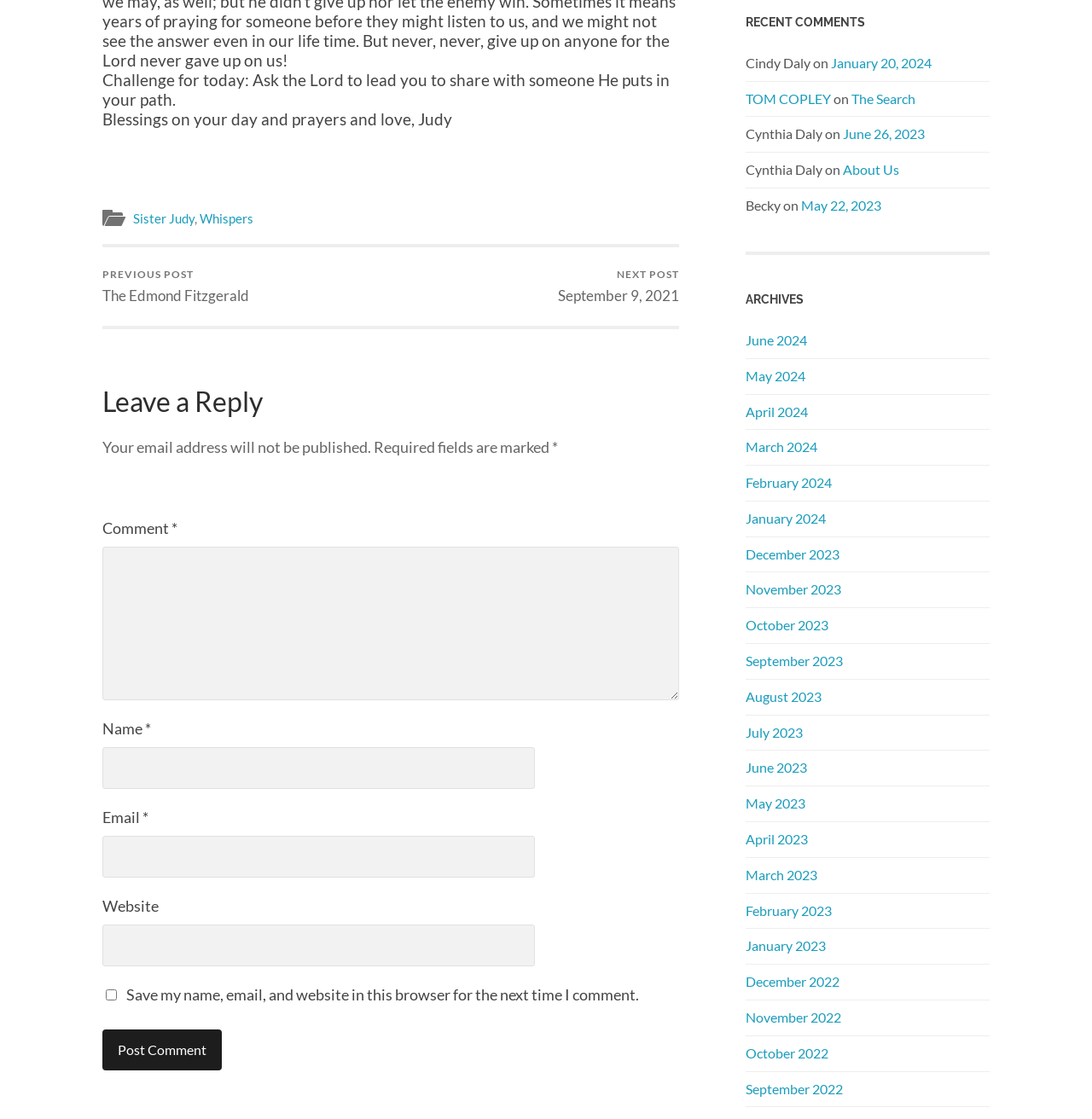Please provide a brief answer to the question using only one word or phrase: 
Who is the author of the post?

Sister Judy